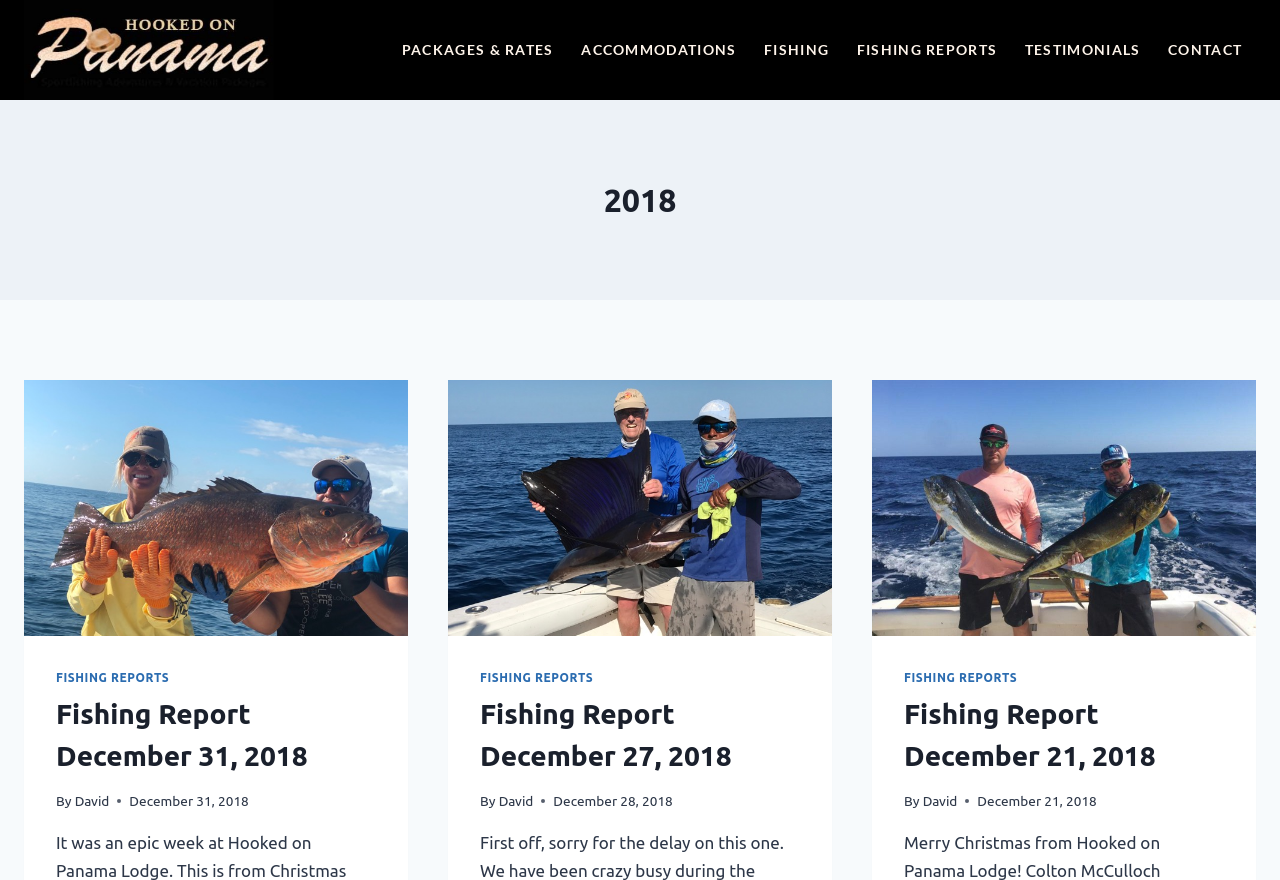Offer a comprehensive description of the webpage’s content and structure.

This webpage is about a Panama-based eco-friendly beach front resort and sport fishing lodge. At the top left, there is a logo with a link to the homepage, accompanied by an image with the same name. Below the logo, there is a primary navigation menu with seven links: "PACKAGES & RATES", "ACCOMMODATIONS", "FISHING", "FISHING REPORTS", "TESTIMONIALS", and "CONTACT".

The main content of the page is divided into three sections, each containing a fishing report from December 2018. The sections are arranged horizontally, with the earliest report on the left and the latest on the right. Each section has a heading with the date of the report, followed by a link to the report and an image. Below the heading, there is a subheading with the text "By David" and the date of the report.

There are three fishing reports in total, dated December 31, 2018, December 27, 2018, and December 21, 2018. Each report has a link to the full report and an image. The reports are arranged in a horizontal layout, with the most recent report on the left and the oldest on the right.